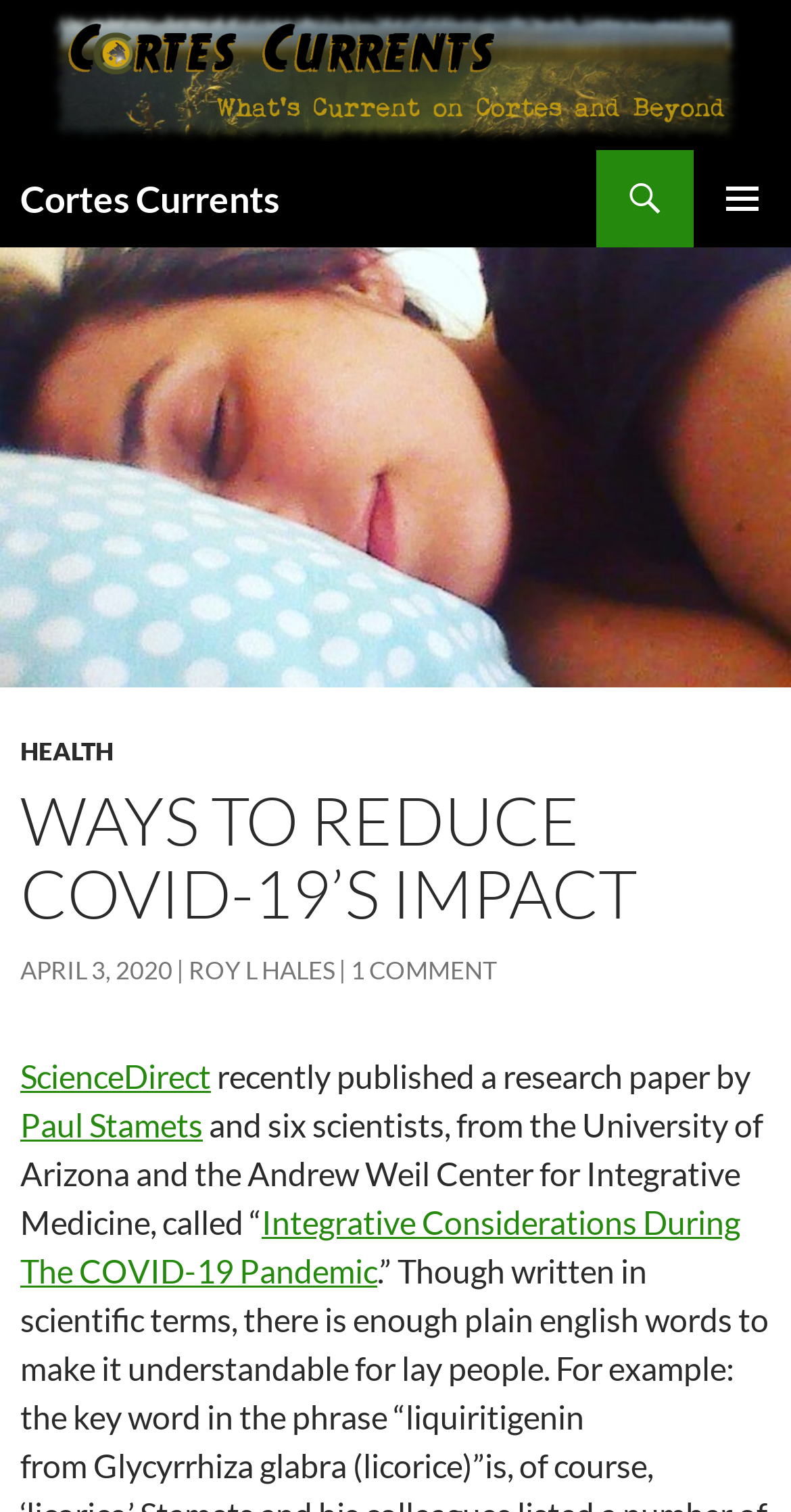Describe all significant elements and features of the webpage.

The webpage is about ways to reduce the impact of COVID-19. At the top, there is a logo of "Cortes Currents" accompanied by a link to the same. Below the logo, there is a heading that reads "Cortes Currents" with a link to the same. To the right of the logo, there is a search bar with a "Search" link. Next to the search bar, there is a button labeled "PRIMARY MENU".

Below these elements, there is a link to "SKIP TO CONTENT". Following this link, there is a large image with a caption "Ways To Reduce COVID-19’s Impact". Below the image, there is a header section with several links, including "HEALTH", "WAYS TO REDUCE COVID-19’S IMPACT", and "APRIL 3, 2020", which is accompanied by a time element. There are also links to the author "ROY L HALES" and a comment section with "1 COMMENT".

The main content of the webpage starts with a link to "ScienceDirect" followed by a paragraph of text that mentions a research paper by Paul Stamets and six scientists from the University of Arizona and the Andrew Weil Center for Integrative Medicine. The text also mentions the title of the research paper, "Integrative Considerations During The COVID-19 Pandemic", which is a link.